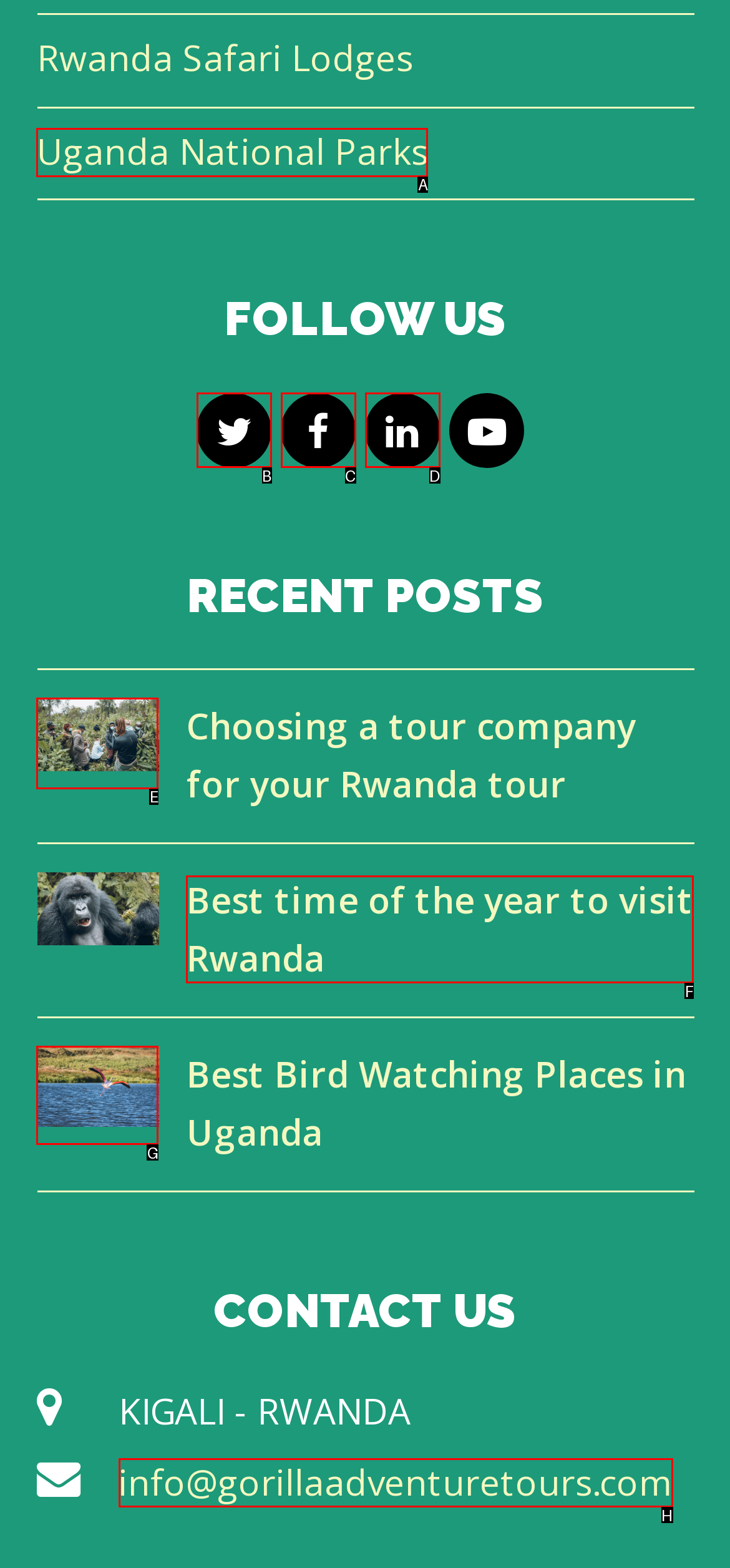Identify the letter of the option that should be selected to accomplish the following task: Read about Choosing A Tour Company For Your Rwanda Tour. Provide the letter directly.

E